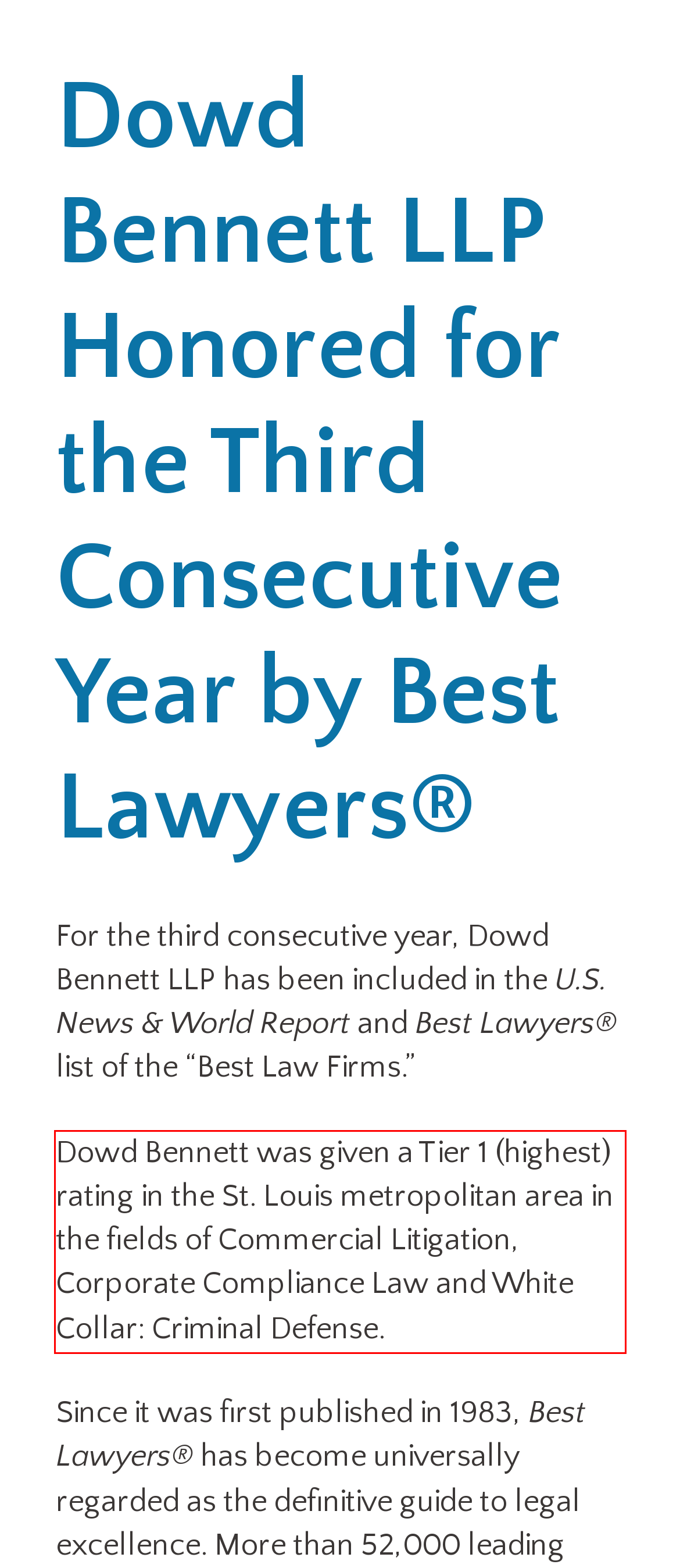Look at the screenshot of the webpage, locate the red rectangle bounding box, and generate the text content that it contains.

Dowd Bennett was given a Tier 1 (highest) rating in the St. Louis metropolitan area in the fields of Commercial Litigation, Corporate Compliance Law and White Collar: Criminal Defense.